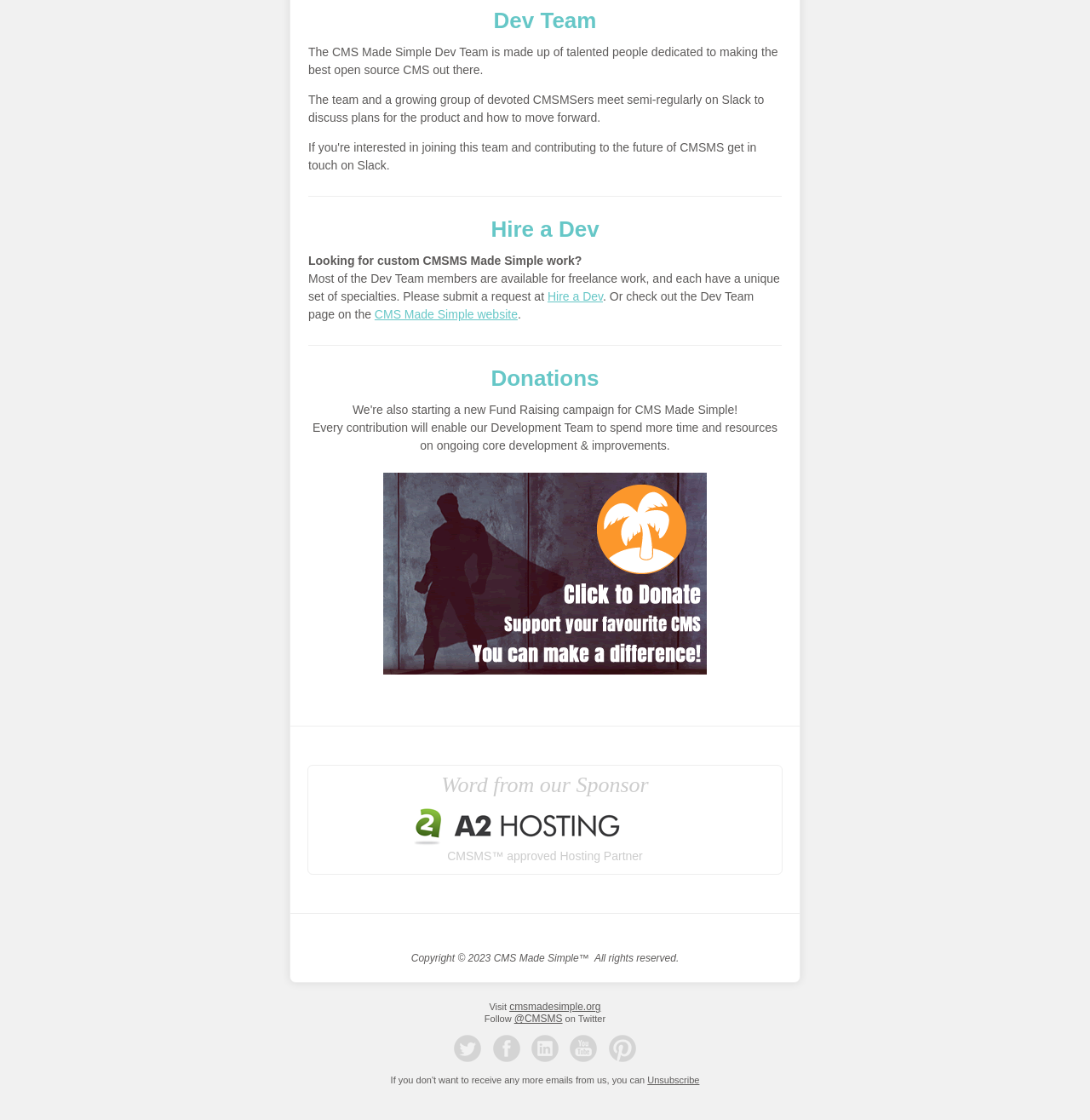What is the purpose of donations to the Dev Team?
Carefully examine the image and provide a detailed answer to the question.

The webpage states that 'Every contribution will enable our Development Team to spend more time and resources on ongoing core development & improvements', which implies that donations are used to support the development and improvement of the CMS Made Simple core.